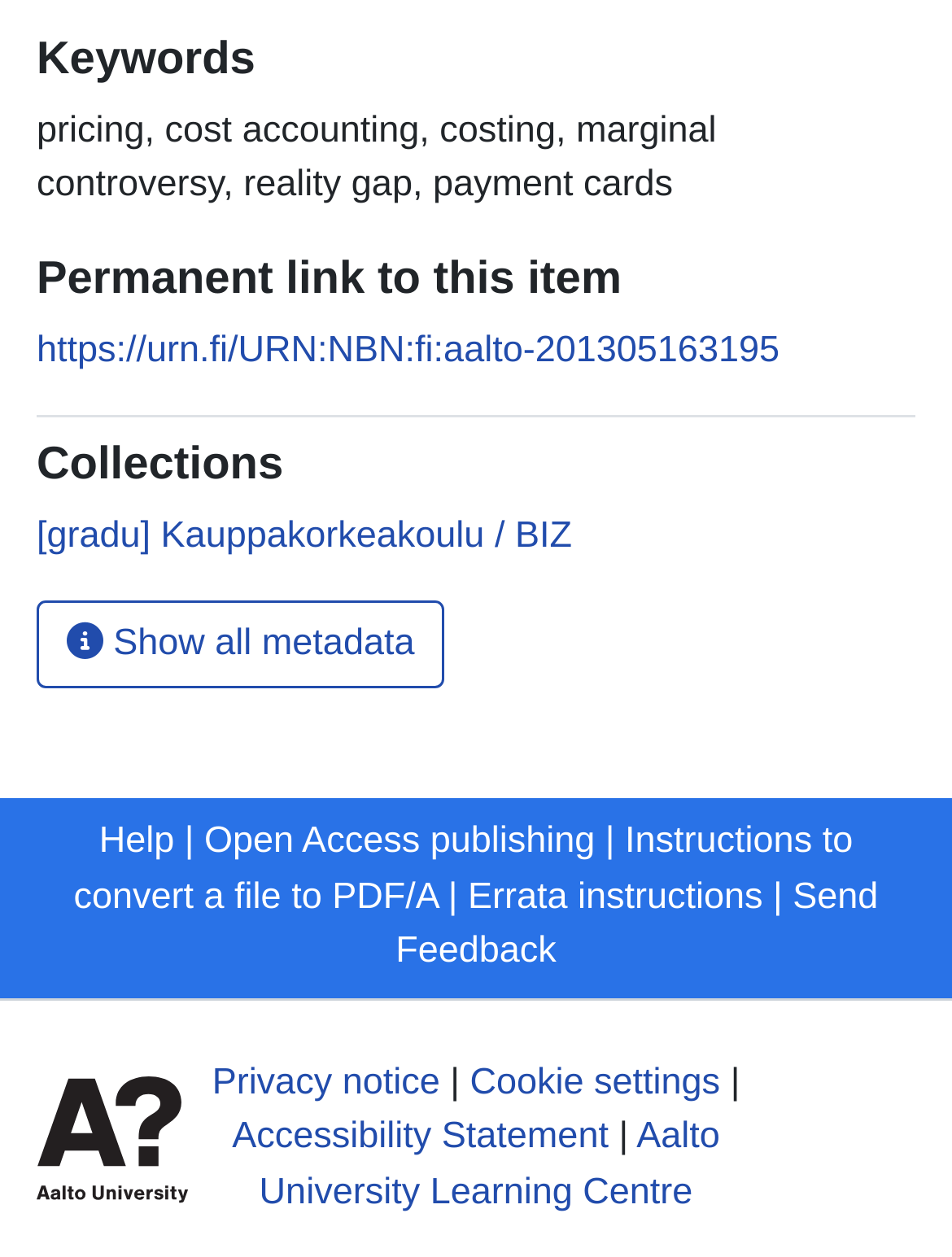From the element description: "Help", extract the bounding box coordinates of the UI element. The coordinates should be expressed as four float numbers between 0 and 1, in the order [left, top, right, bottom].

[0.104, 0.653, 0.183, 0.686]